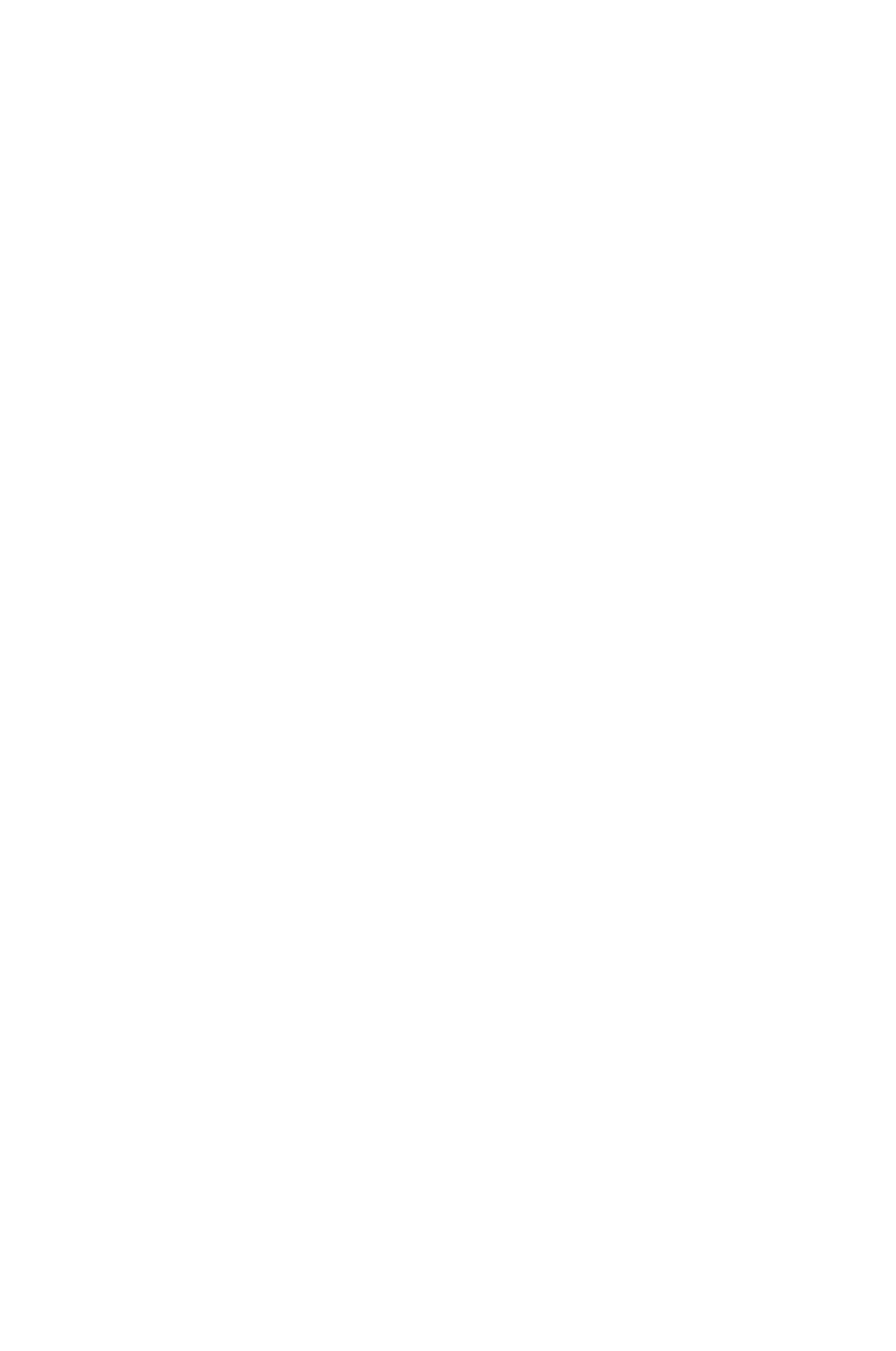Pinpoint the bounding box coordinates of the clickable area needed to execute the instruction: "browse ungleya". The coordinates should be specified as four float numbers between 0 and 1, i.e., [left, top, right, bottom].

[0.038, 0.182, 0.2, 0.214]